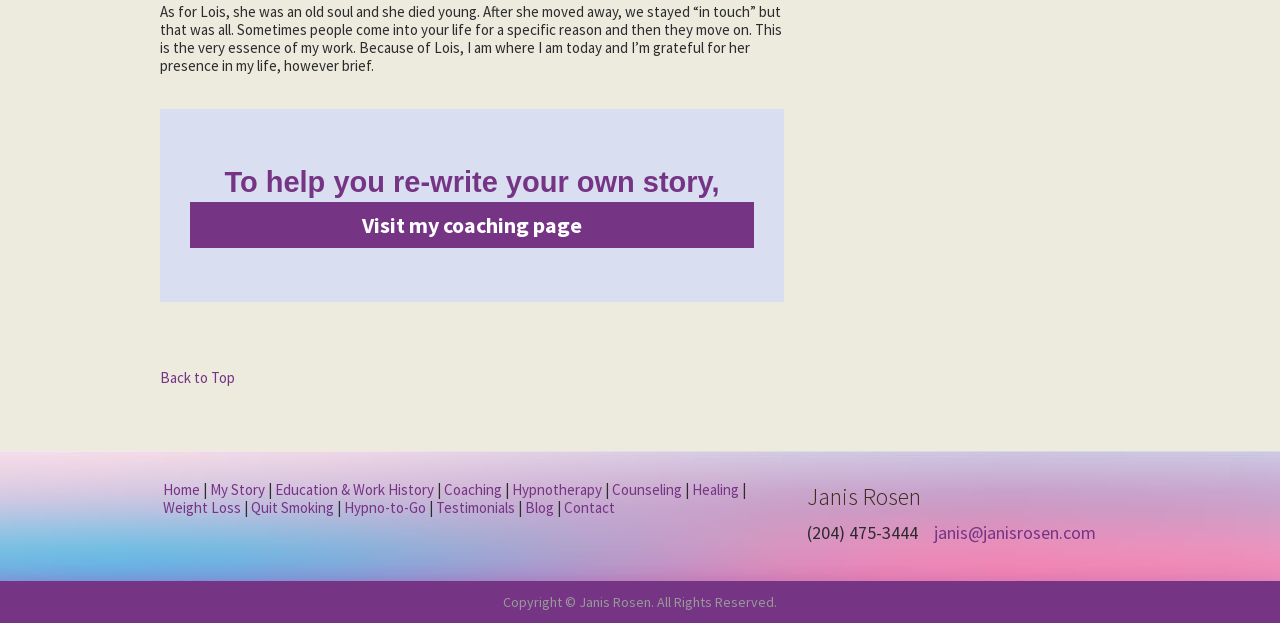What is the purpose of the webpage?
Use the screenshot to answer the question with a single word or phrase.

To provide coaching services